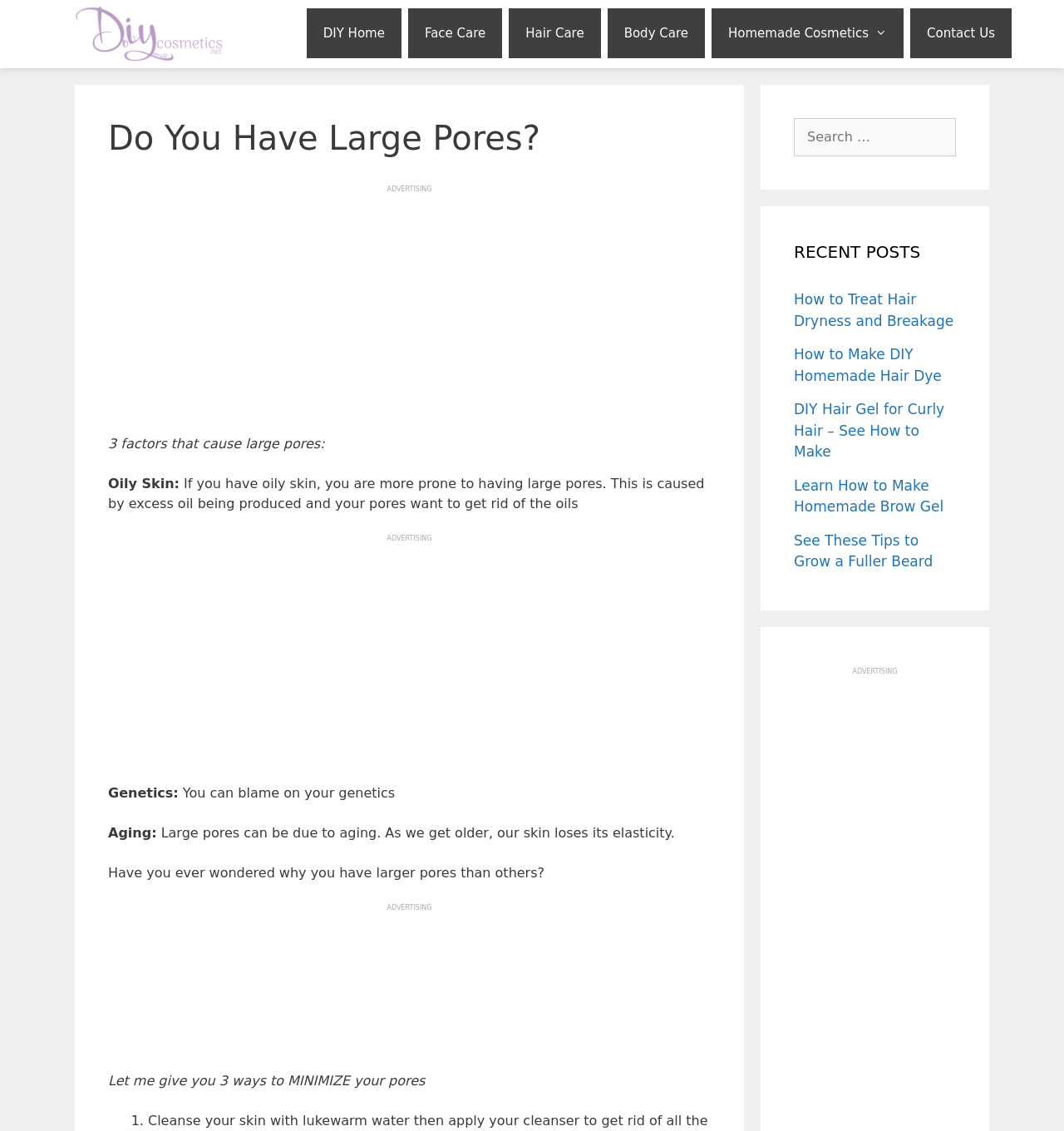Identify the coordinates of the bounding box for the element described below: "aria-label="Advertisement" name="aswift_2" title="Advertisement"". Return the coordinates as four float numbers between 0 and 1: [left, top, right, bottom].

[0.102, 0.807, 0.668, 0.941]